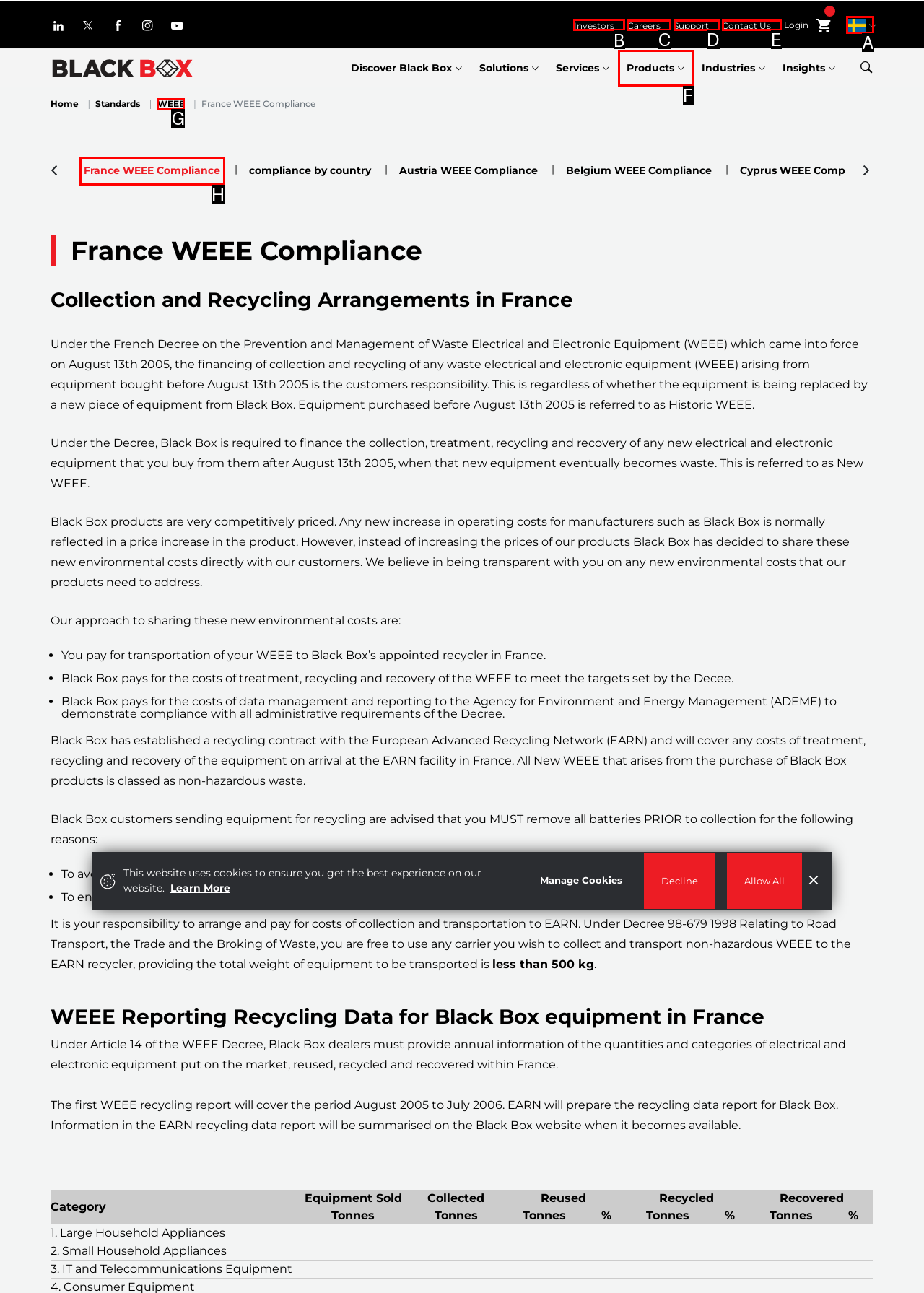Select the UI element that should be clicked to execute the following task: Click on the 'Investors' link
Provide the letter of the correct choice from the given options.

B